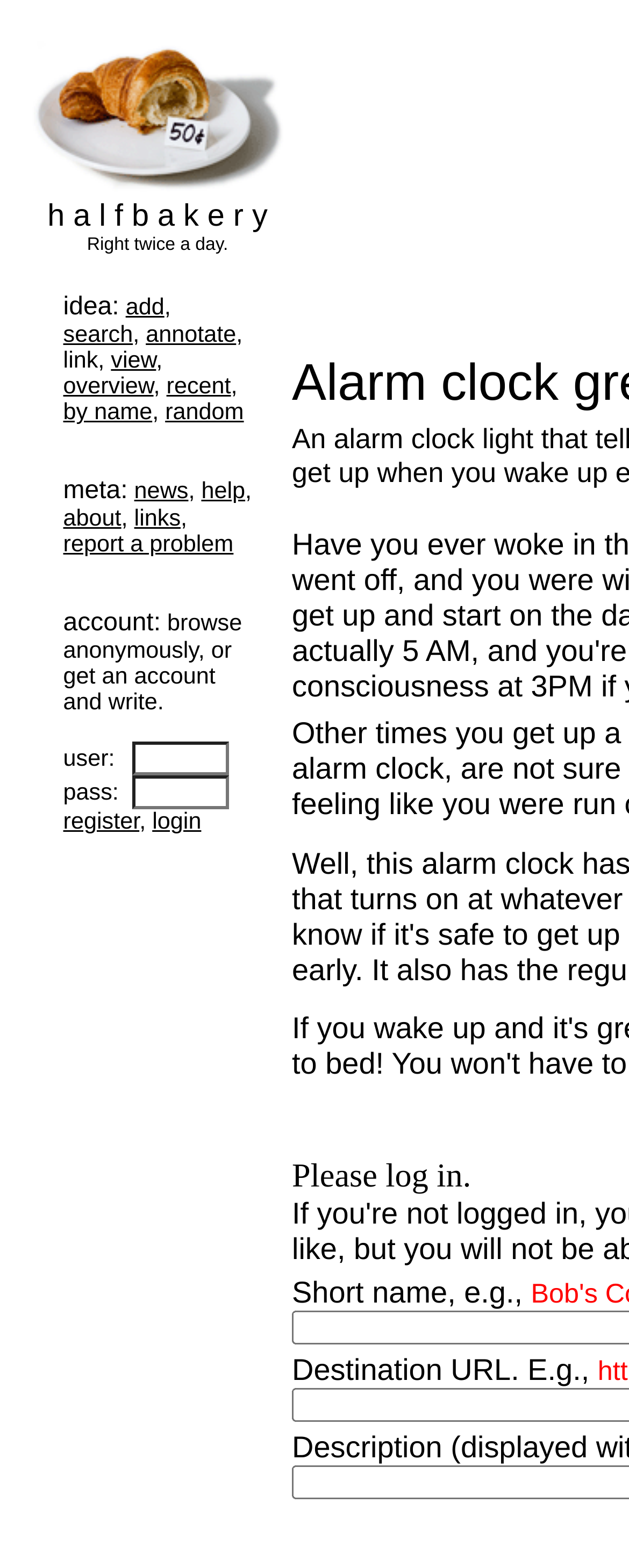Answer the question below using just one word or a short phrase: 
What is the message below the login button?

Please log in.